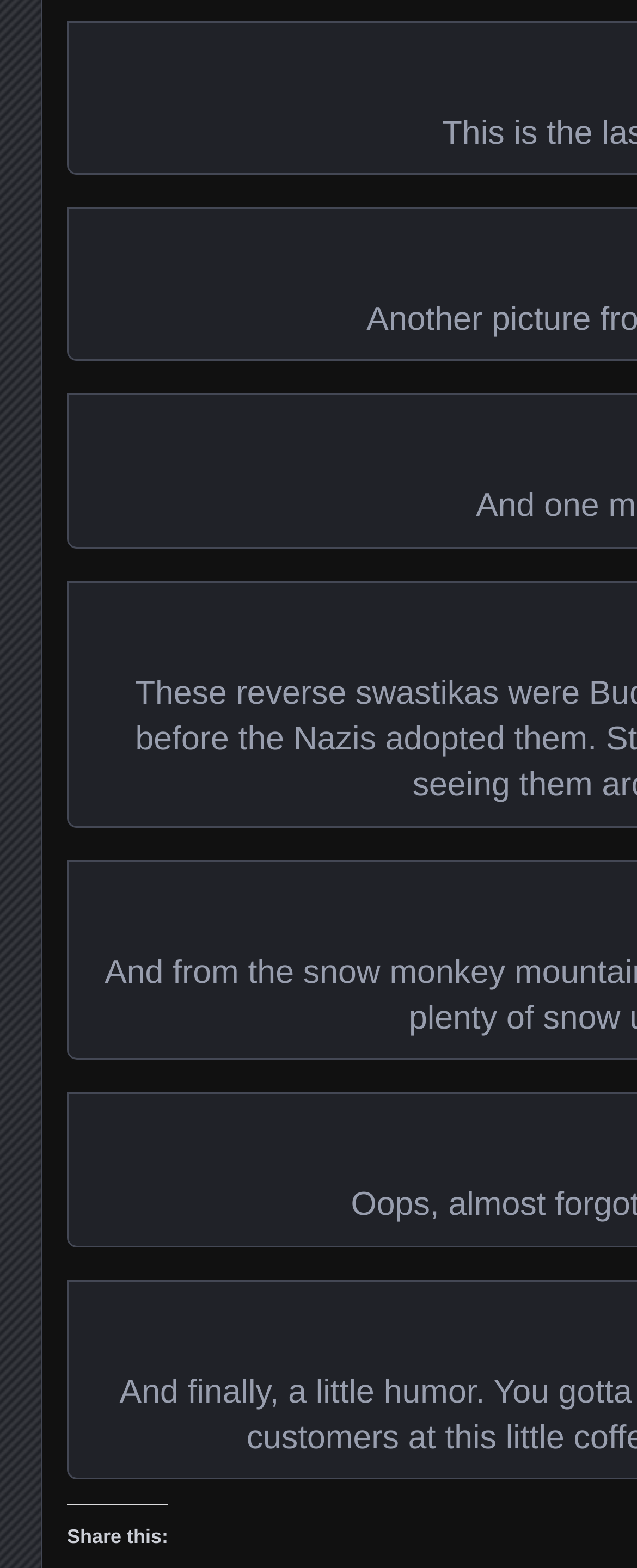Given the element description Kanazawa, identify the bounding box coordinates for the UI element on the webpage screenshot. The format should be (top-left x, top-left y, bottom-right x, bottom-right y), with values between 0 and 1.

[0.636, 0.671, 0.804, 0.687]